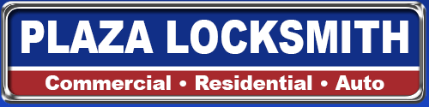Use a single word or phrase to answer this question: 
How many categories of services are listed?

Three